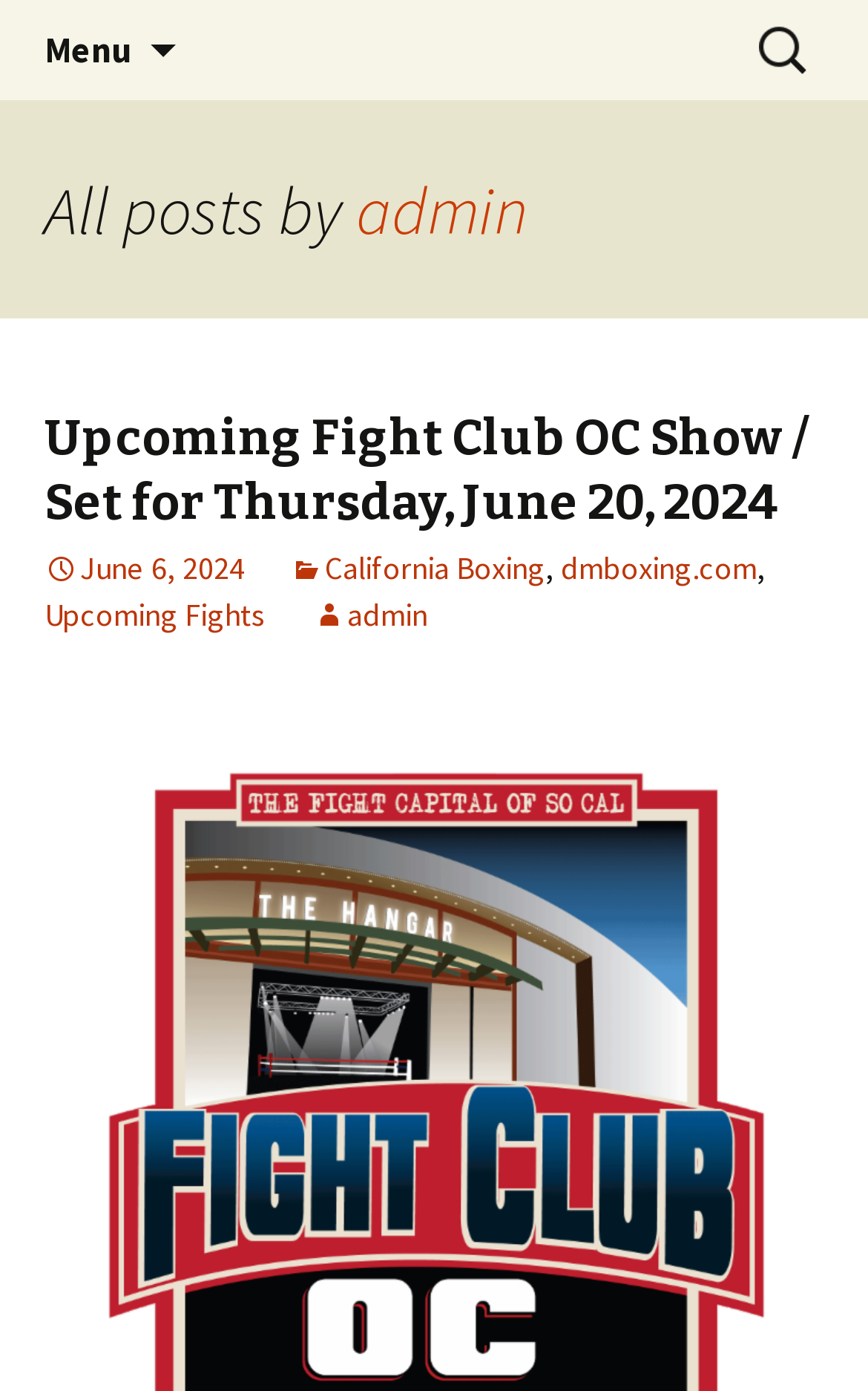Determine the bounding box coordinates of the area to click in order to meet this instruction: "View the post about Upcoming Fight Club OC Show".

[0.051, 0.293, 0.931, 0.382]